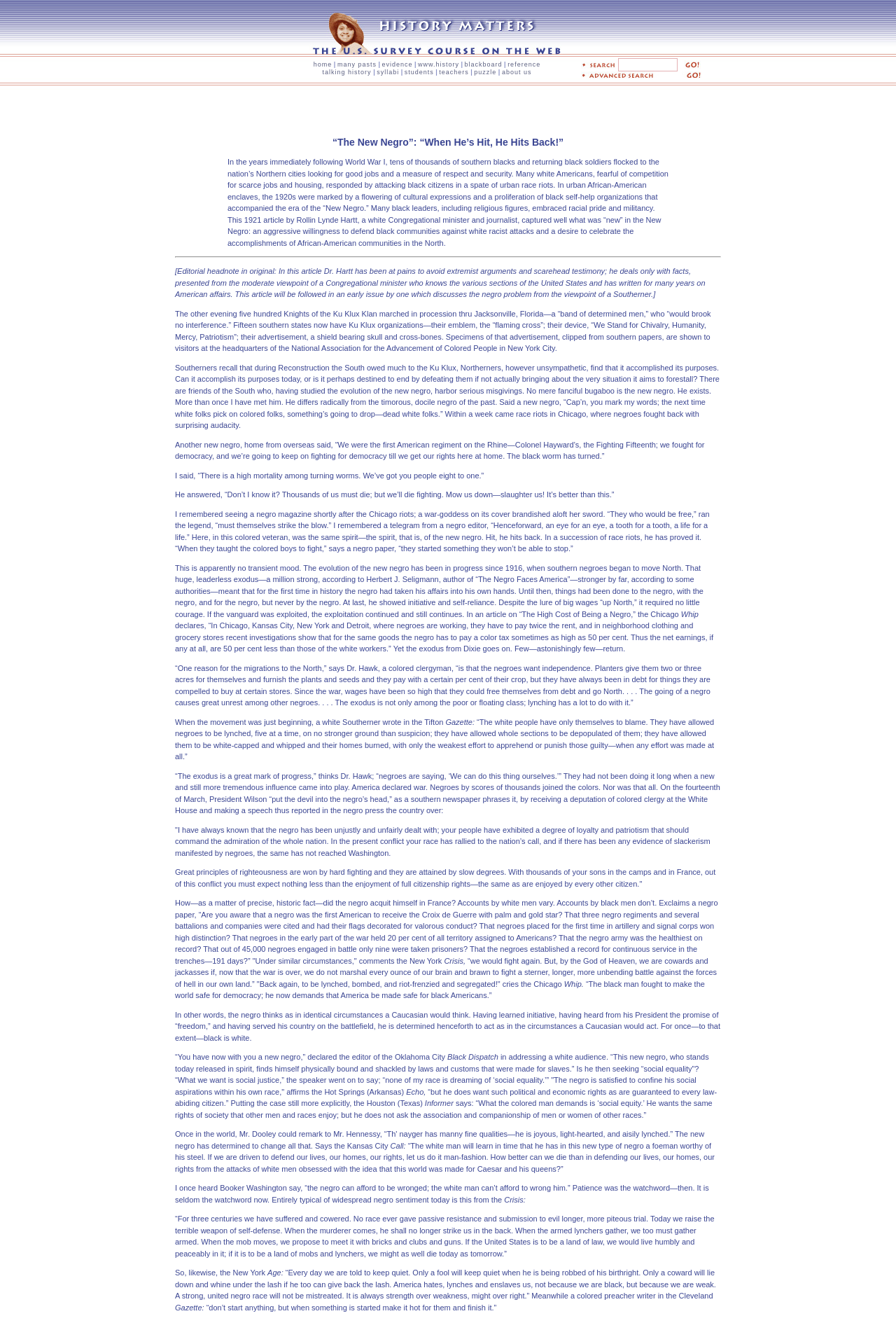Can you determine the bounding box coordinates of the area that needs to be clicked to fulfill the following instruction: "go to many pasts"?

[0.376, 0.046, 0.42, 0.051]